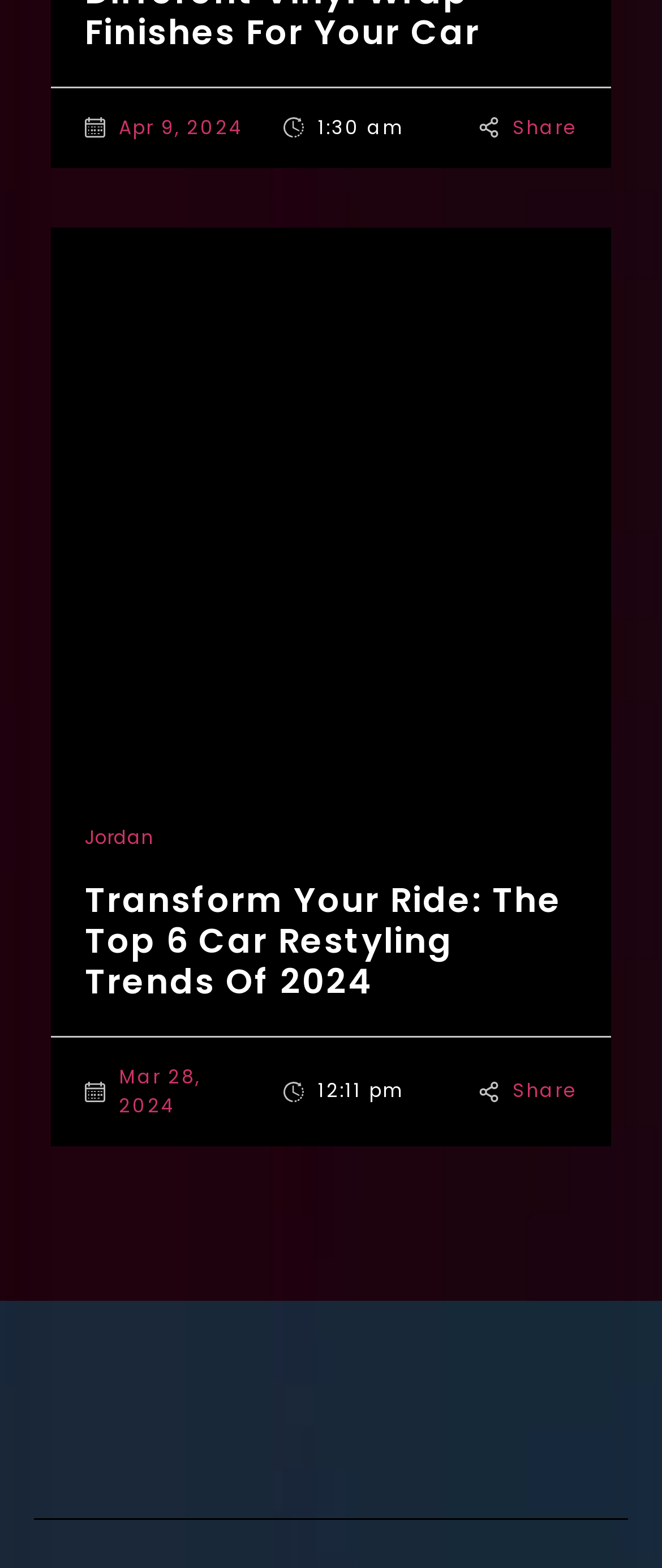Determine the bounding box coordinates for the clickable element to execute this instruction: "Click the 'Jordan' link". Provide the coordinates as four float numbers between 0 and 1, i.e., [left, top, right, bottom].

[0.128, 0.518, 0.231, 0.544]